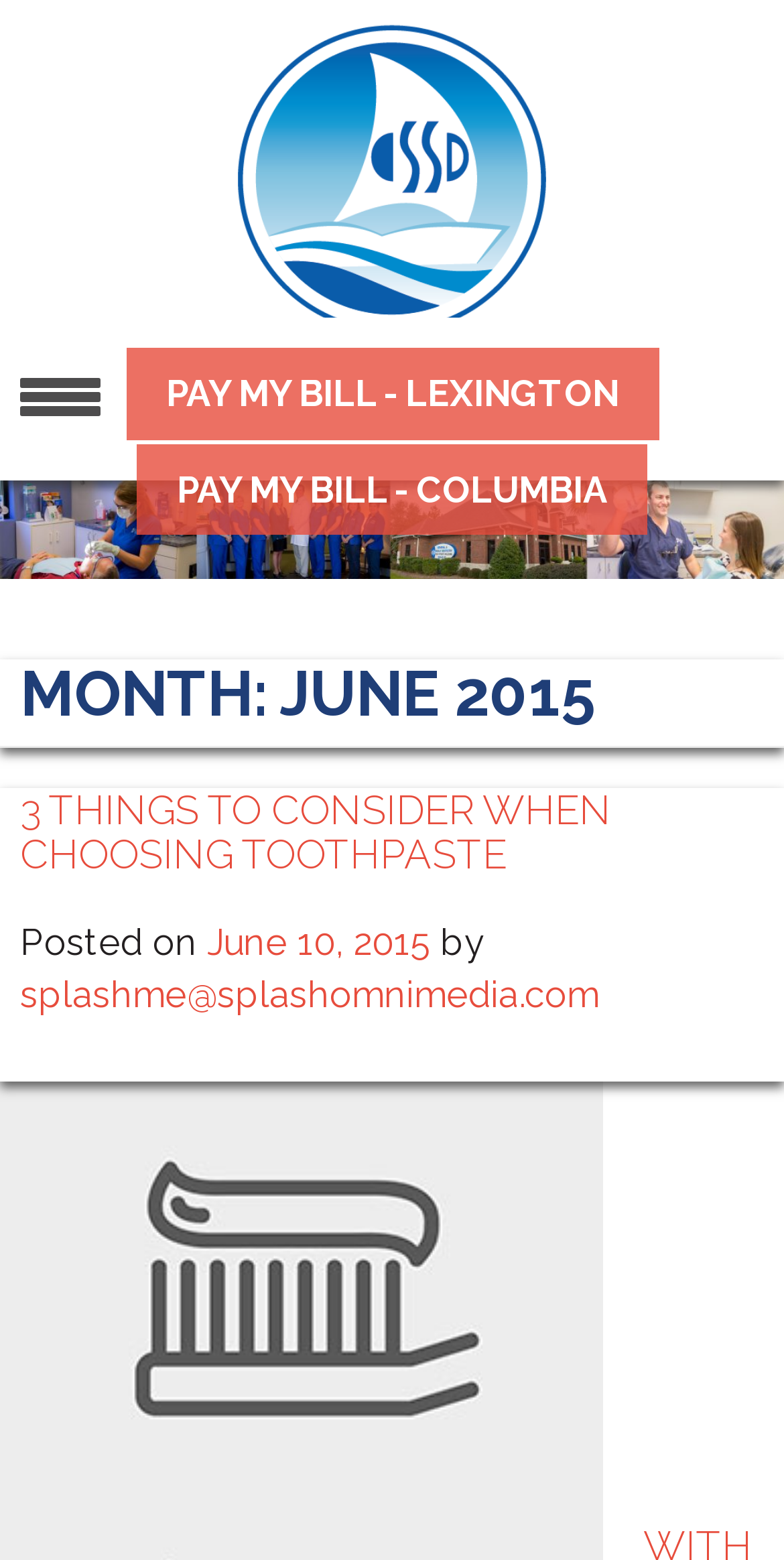What is the name of the dental practice?
Provide a well-explained and detailed answer to the question.

The name of the dental practice can be found in the image at the top of the page, which says 'southern shores dental'. This suggests that the webpage is related to the Southern Shores Dental practice.